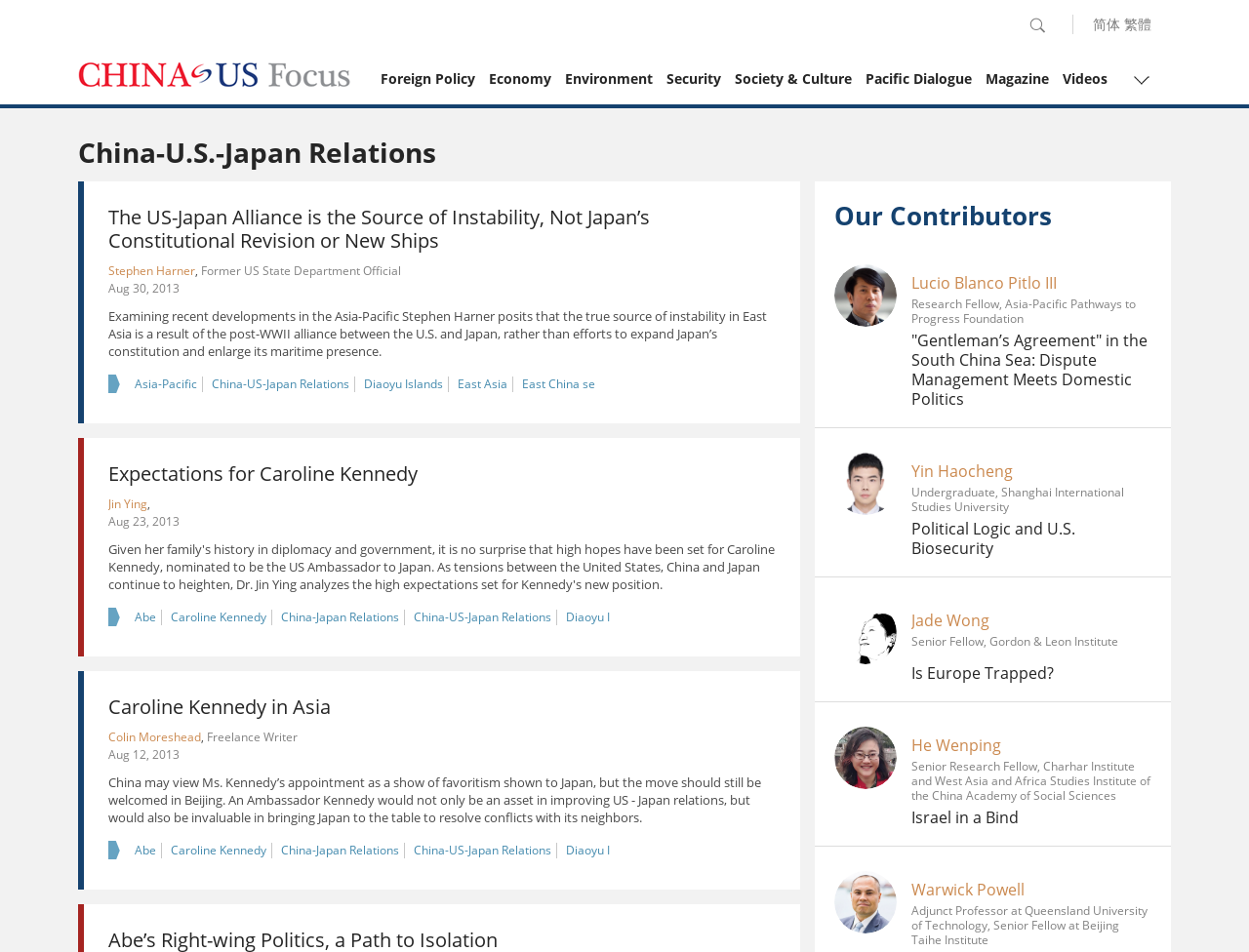What is the topic of the article by Stephen Harner?
Provide an in-depth and detailed explanation in response to the question.

The article by Stephen Harner has a link with the text 'The US-Japan Alliance is the Source of Instability, Not Japan’s Constitutional Revision or New Ships', which suggests that the topic of the article is the US-Japan Alliance.